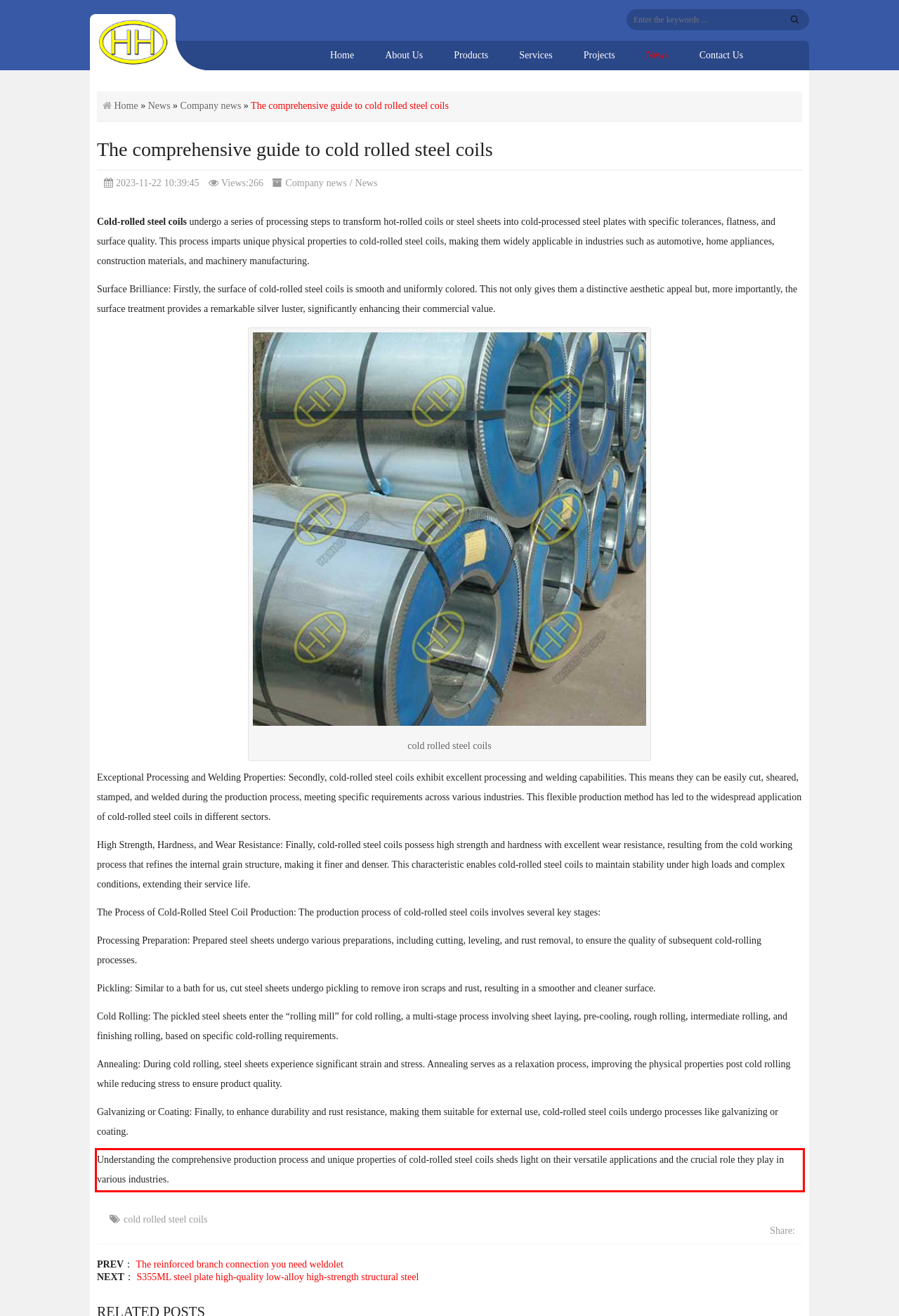Analyze the webpage screenshot and use OCR to recognize the text content in the red bounding box.

Understanding the comprehensive production process and unique properties of cold-rolled steel coils sheds light on their versatile applications and the crucial role they play in various industries.